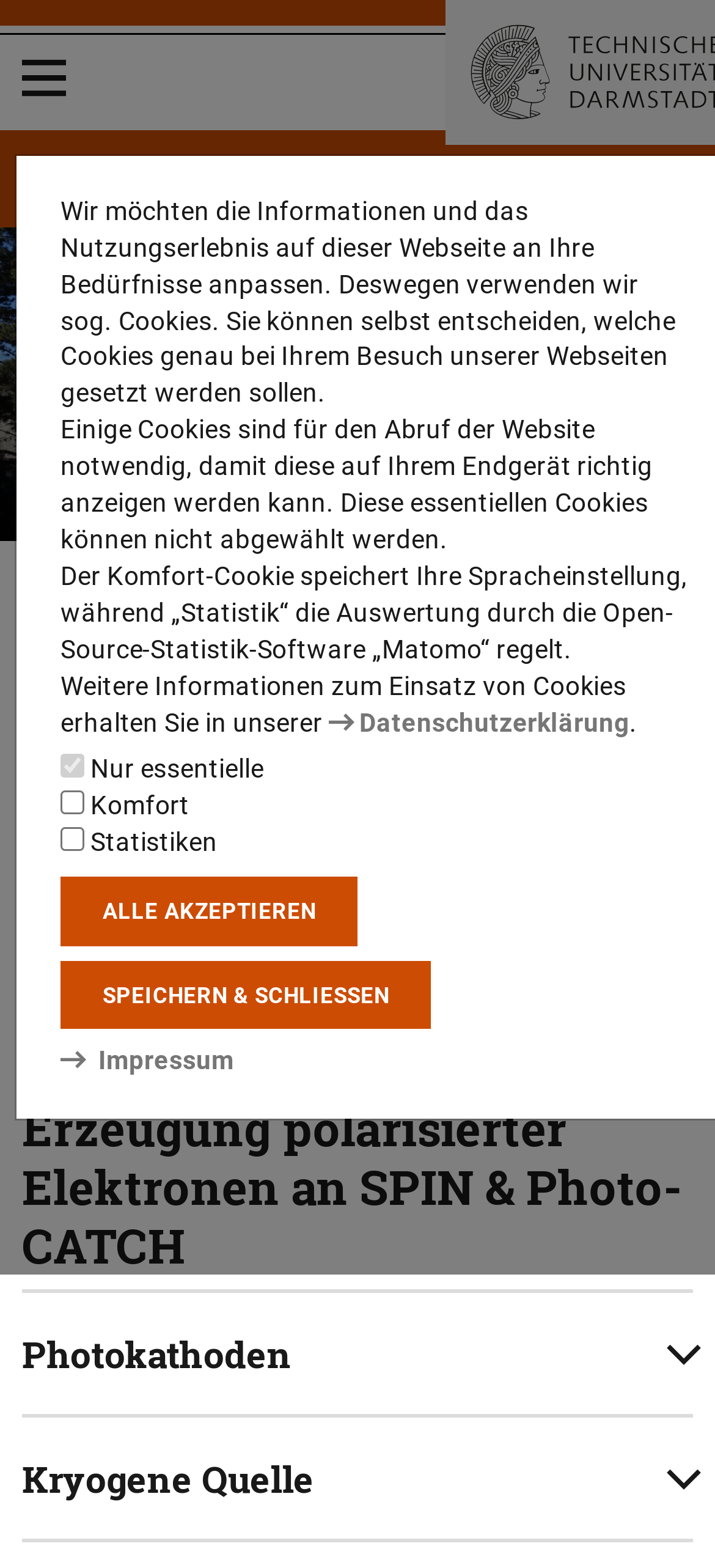Explain the webpage's layout and main content in detail.

The webpage is about the SPIN, Photo-Catch, and S-DALINAC research group at the Institut für Kernphysik, TU Darmstadt. At the top left, there is a button to open the menu. Next to it, there is a link to the Institut für Kernphysik. On the top right, there is a caption "Bild: Stefan Typel" which is likely a photo credit.

Below the top section, there are three headings: "Arbeitsgruppe Joachim Enders", "Technische Kernphysik", and "SPIN, Photo-Catch & S-DALINAC". The "breadcrumb" navigation section is located below these headings, which contains links to TU Darmstadt, Physik, Institut für Kernphysik, and other related pages.

There are three columns of links and text below the navigation section. The left column contains links to "AG J Enders", "Forschung", and "Gruppen". The middle column has links to "Experiment" and "Forschung". The right column contains a heading "SPIN, Photo-Catch & S-DALINAC" and a link to "KONTAKT".

Further down the page, there are two headings: "Erzeugung polarisierter Elektronen an SPIN & Photo-CATCH" and "Photokathoden" and "Kryogene Quelle", which are likely related to the research group's projects.

At the bottom of the page, there is a section about cookie usage, with a checkbox to select essential cookies, comfort cookies, and statistics cookies. There are also buttons to accept all cookies or save and close the cookie settings. Finally, there is a link to the Impressum (imprint) page.